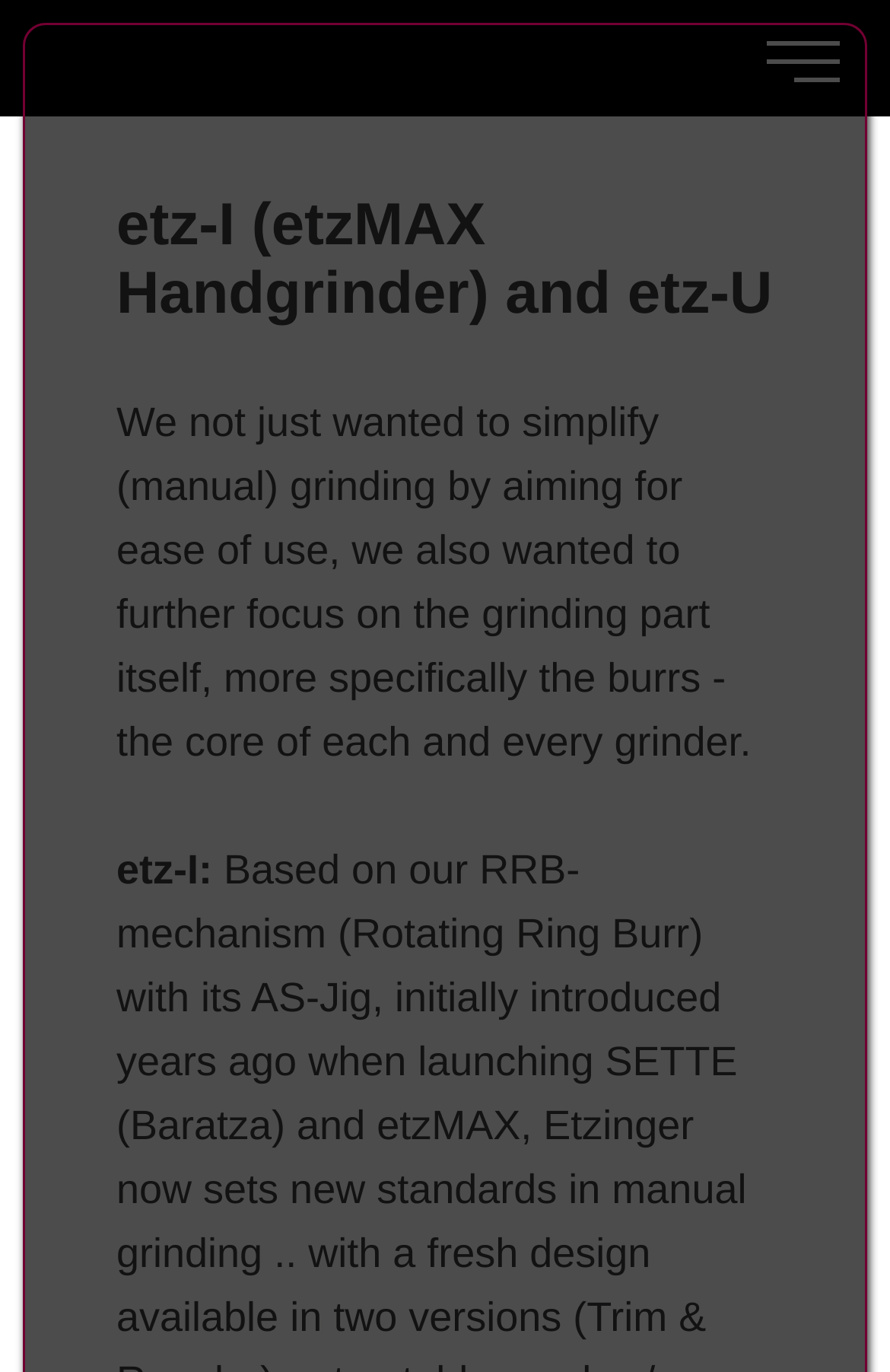Locate the bounding box of the user interface element based on this description: "volunteers".

None